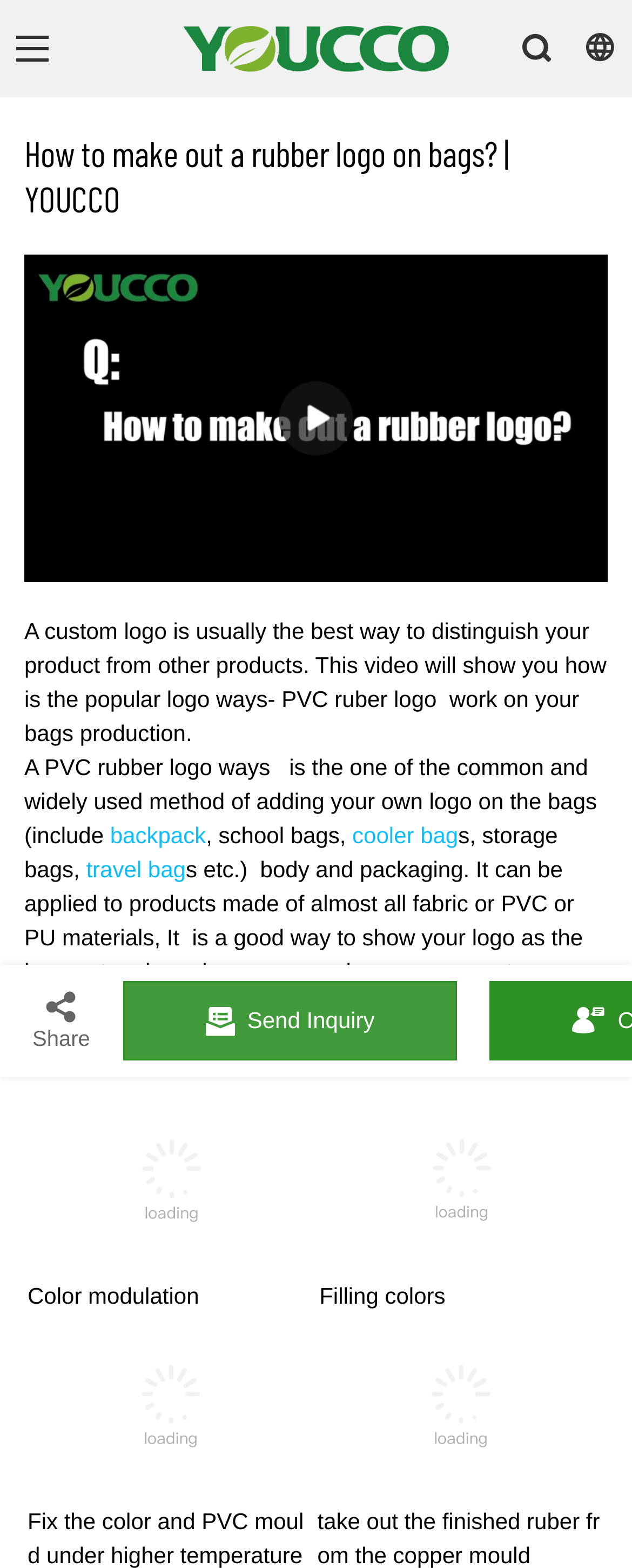What is the function of the 'Send Inquiry' button?
Refer to the screenshot and answer in one word or phrase.

To send inquiry